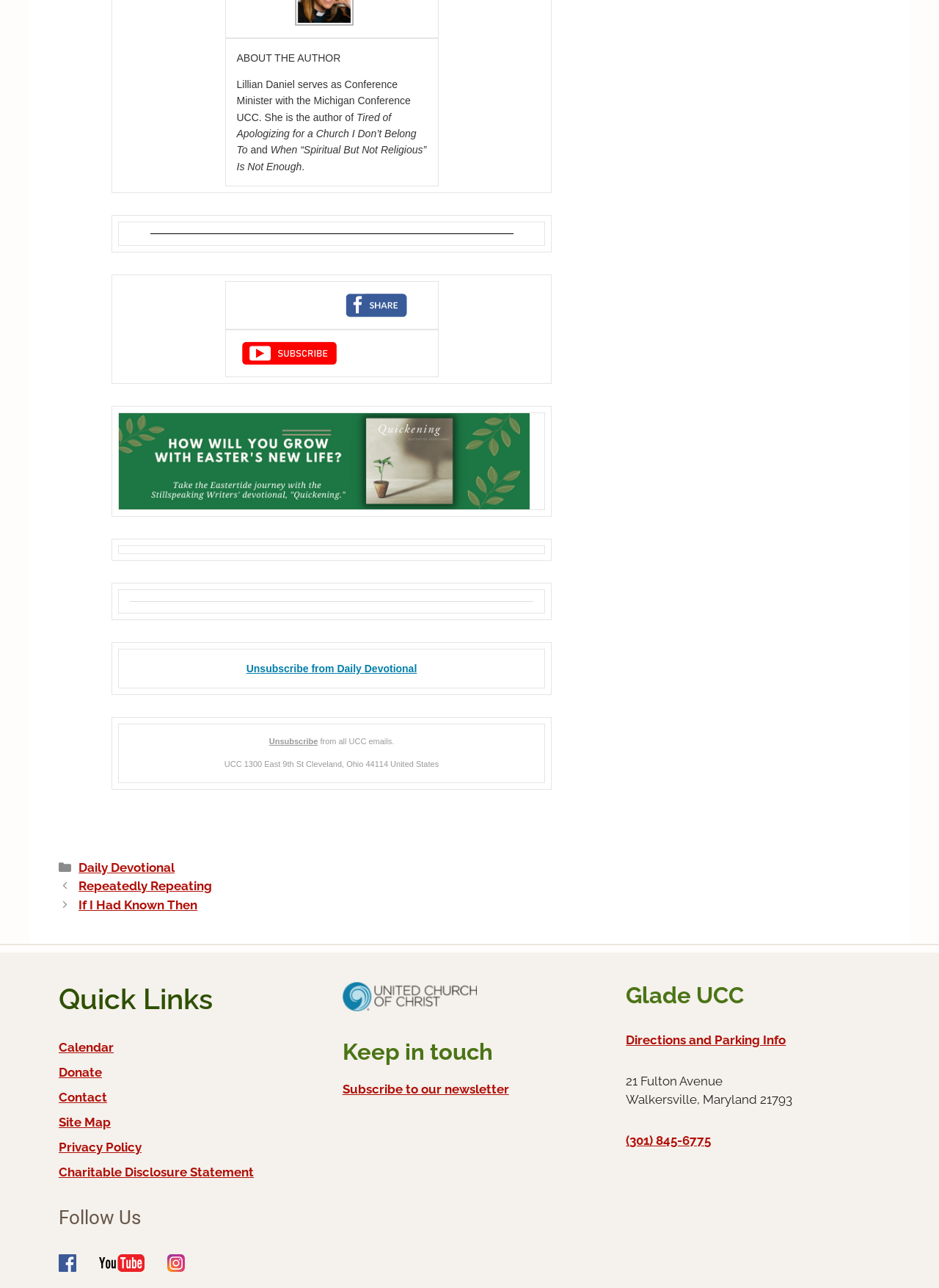Find the bounding box coordinates for the area you need to click to carry out the instruction: "Follow us on Facebook". The coordinates should be four float numbers between 0 and 1, indicated as [left, top, right, bottom].

[0.062, 0.974, 0.095, 0.988]